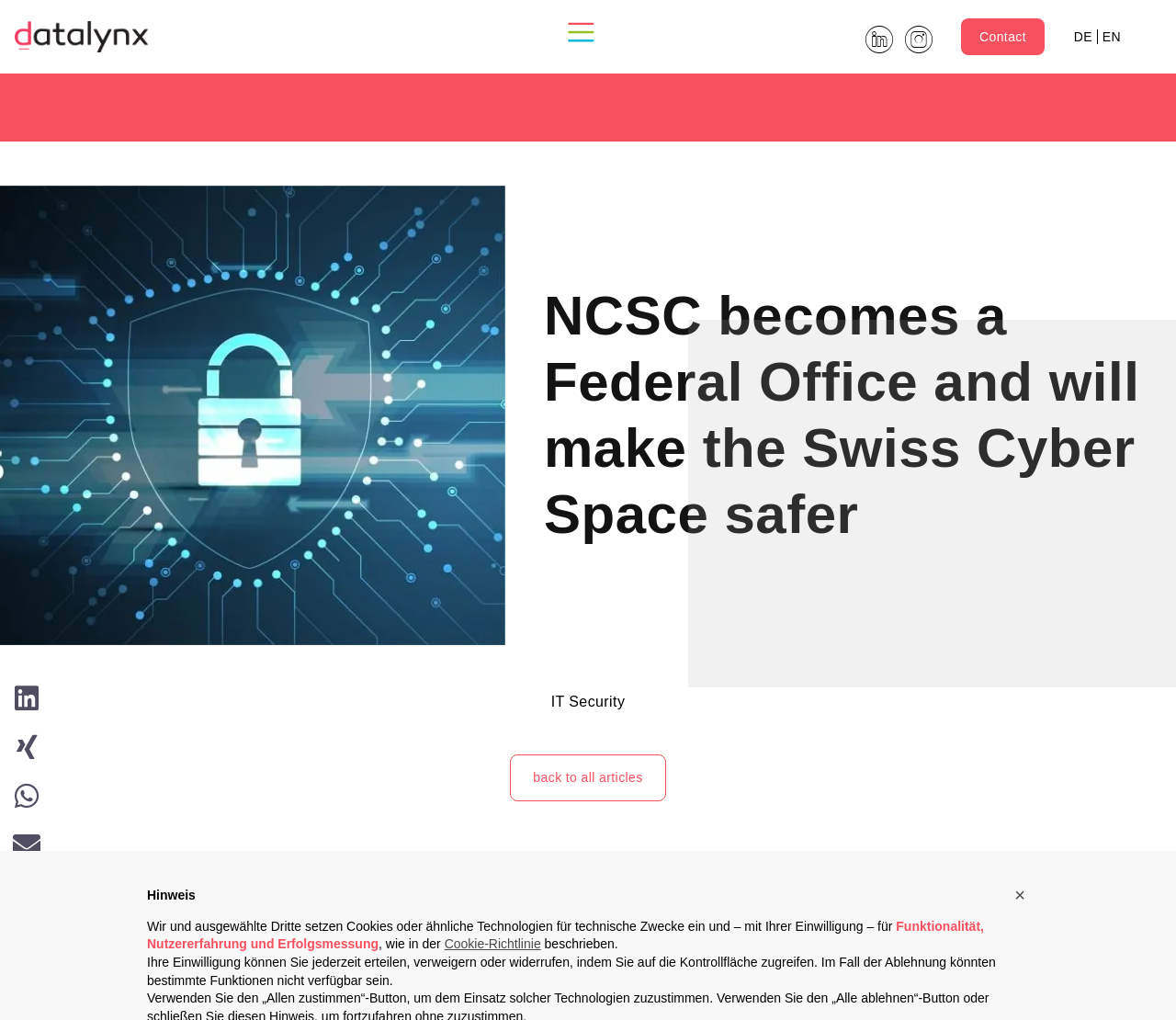Please identify the bounding box coordinates of the area that needs to be clicked to fulfill the following instruction: "Click the 'Share on linkedin' button."

[0.005, 0.664, 0.041, 0.705]